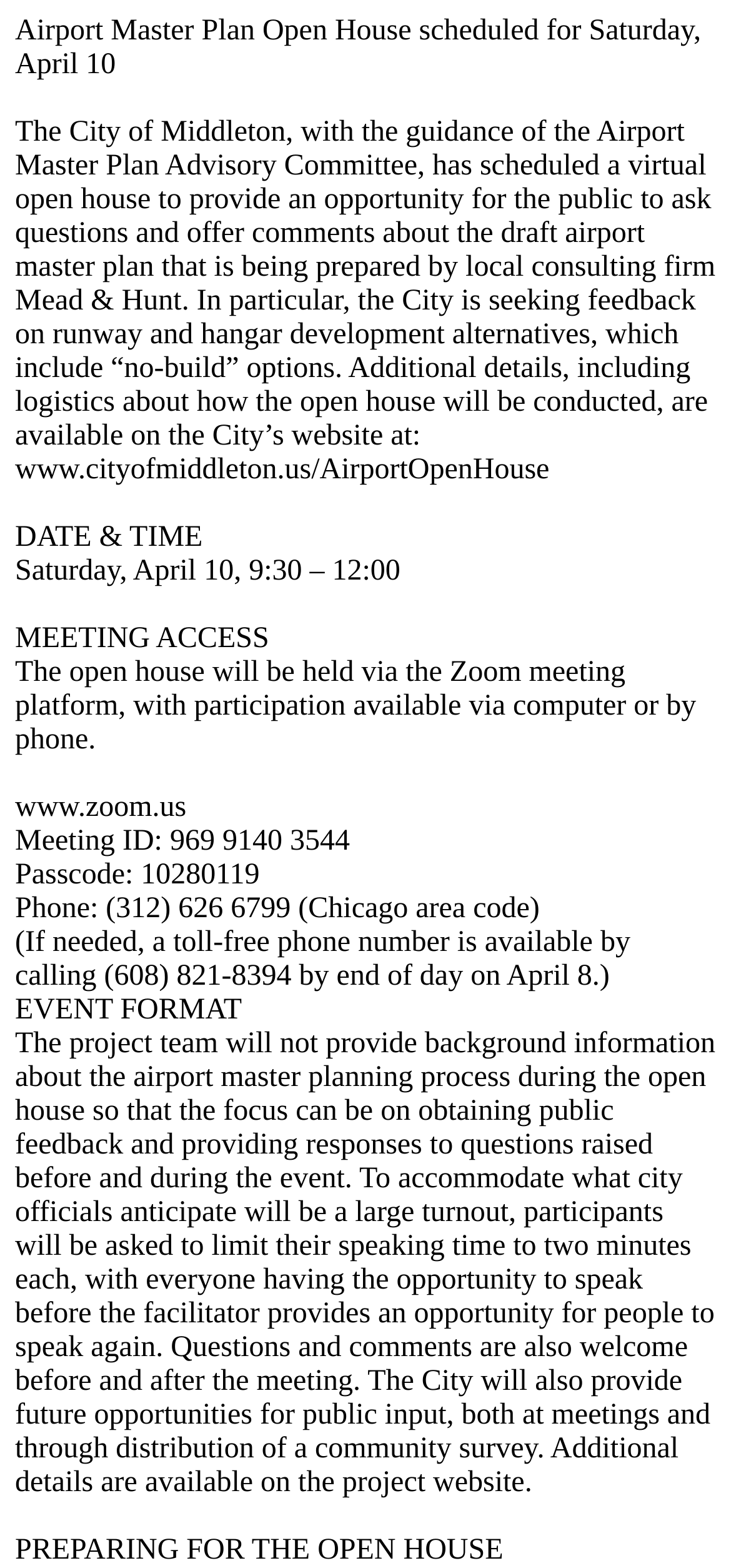How long can each participant speak during the open house?
Refer to the image and provide a one-word or short phrase answer.

Two minutes